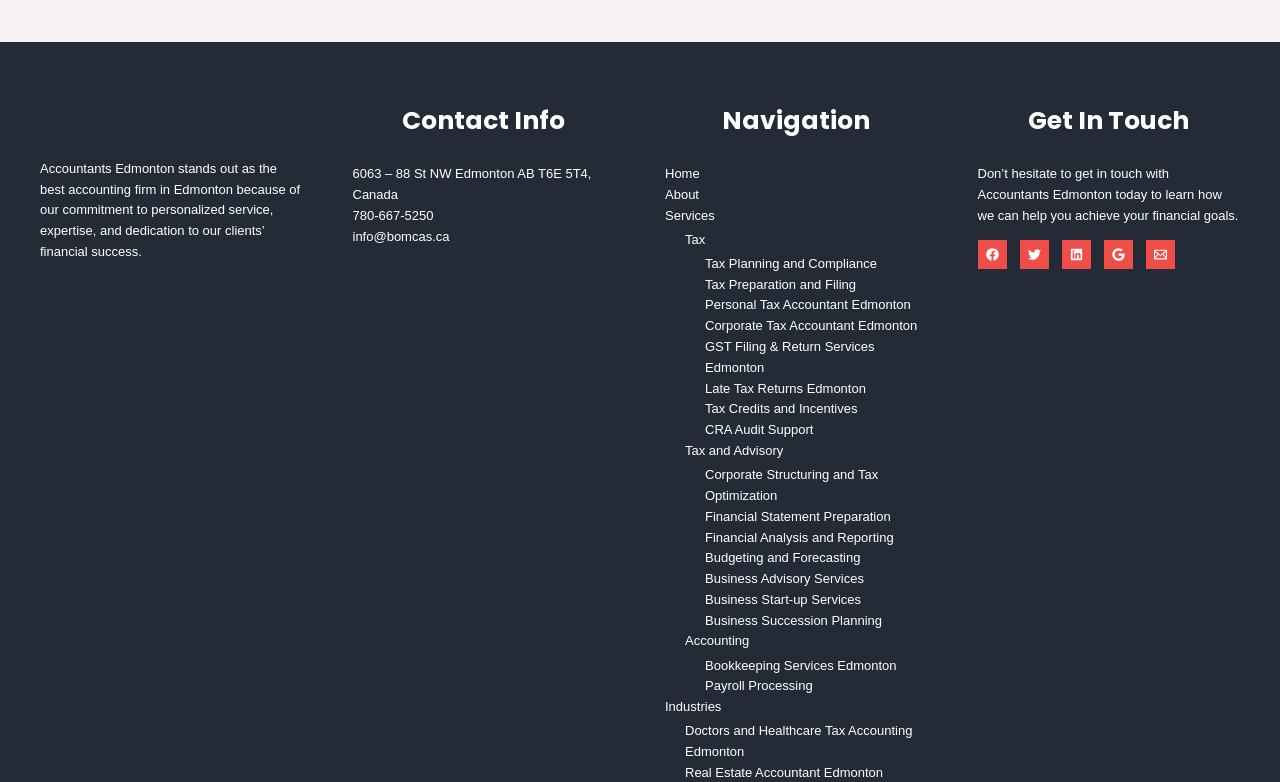Kindly determine the bounding box coordinates for the area that needs to be clicked to execute this instruction: "Click Tax Planning and Compliance".

[0.551, 0.327, 0.685, 0.346]